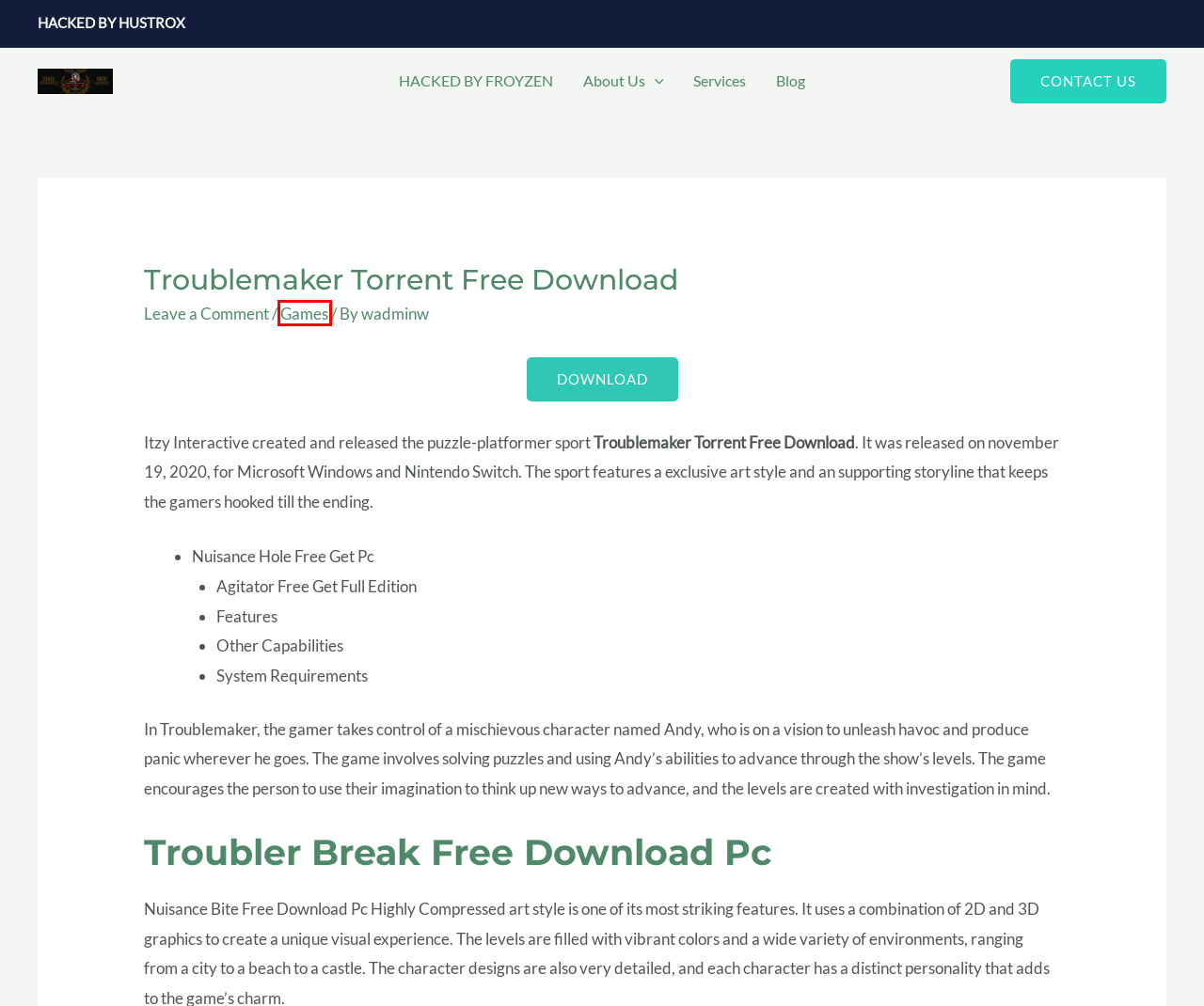You have received a screenshot of a webpage with a red bounding box indicating a UI element. Please determine the most fitting webpage description that matches the new webpage after clicking on the indicated element. The choices are:
A. Metal War Torrent Free Download – HACKED BY HUSTROX
B. Services – HACKED BY HUSTROX
C. Games – HACKED BY HUSTROX
D. About – HACKED BY HUSTROX
E. wadminw – HACKED BY HUSTROX
F. Contact Us – HACKED BY HUSTROX
G. Saga of Sins Torrent Free Download – HACKED BY HUSTROX
H. HACKED BY HUSTROX – Impacting the lives of Children, Girls and Women

C